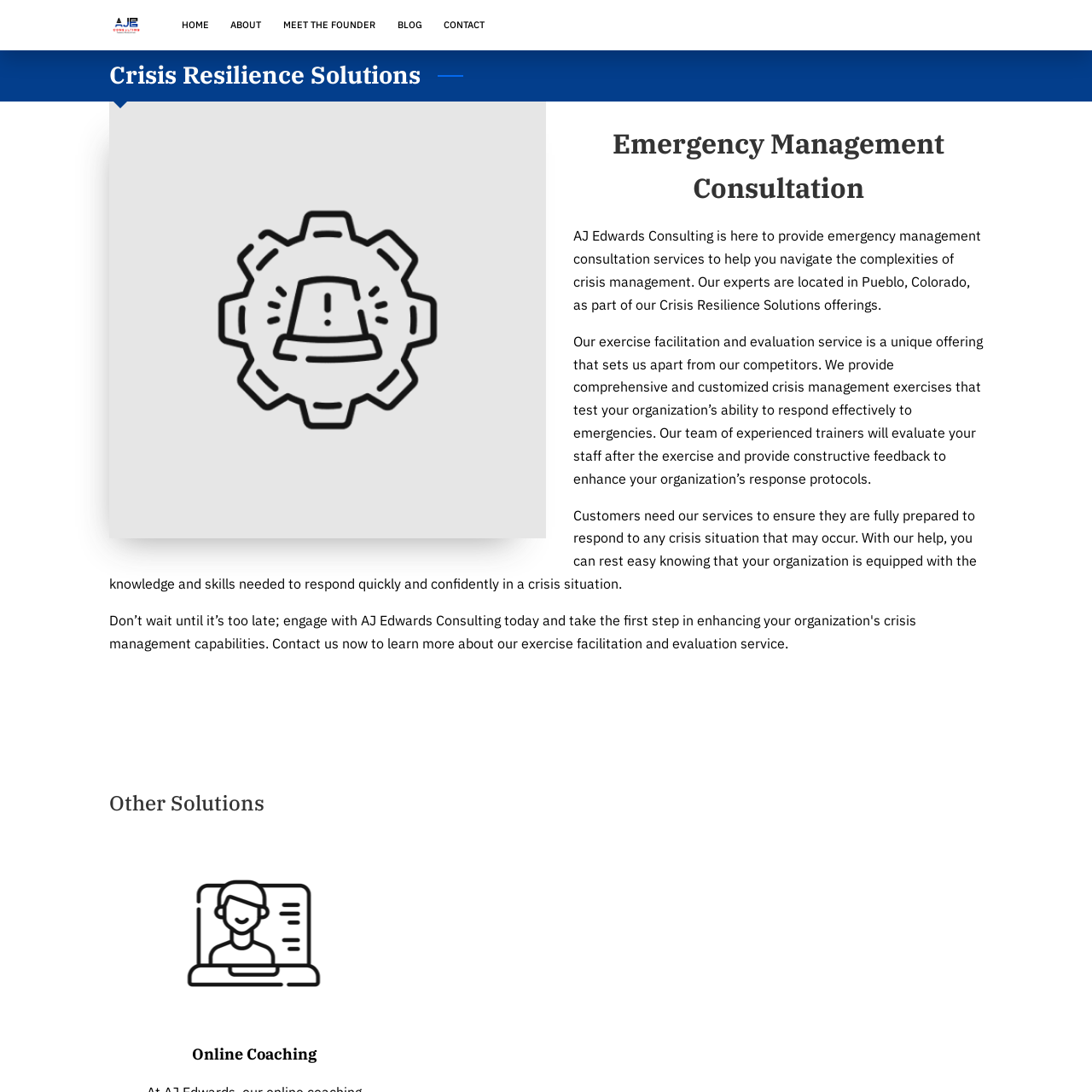Please provide a brief answer to the following inquiry using a single word or phrase:
What is the unique service offered by the consulting firm?

Exercise facilitation and evaluation